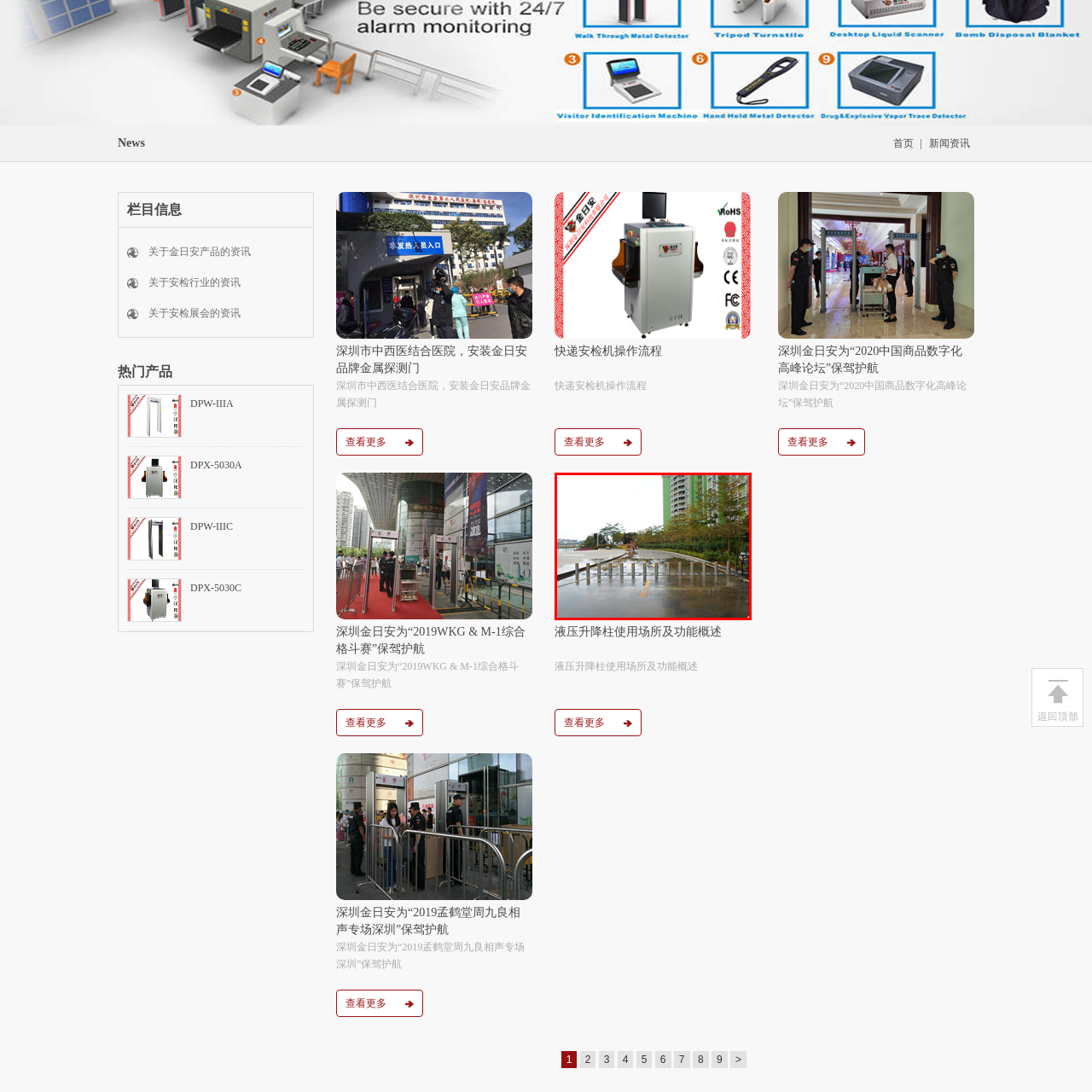Direct your attention to the image encased in a red frame, What is the color of the residential building? Please answer in one word or a brief phrase.

Light green